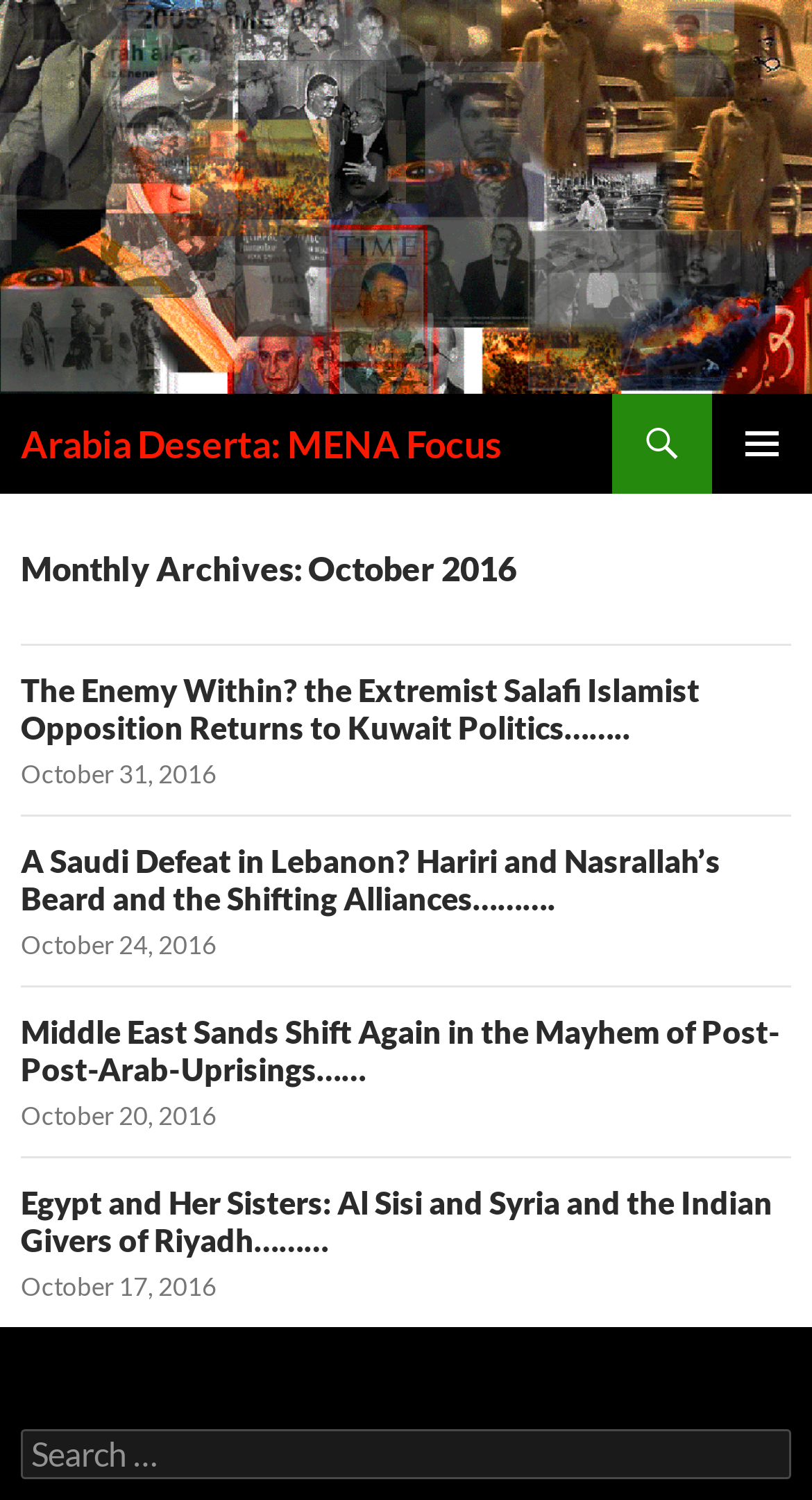Use a single word or phrase to answer the question:
What is the purpose of the search box?

To search for content